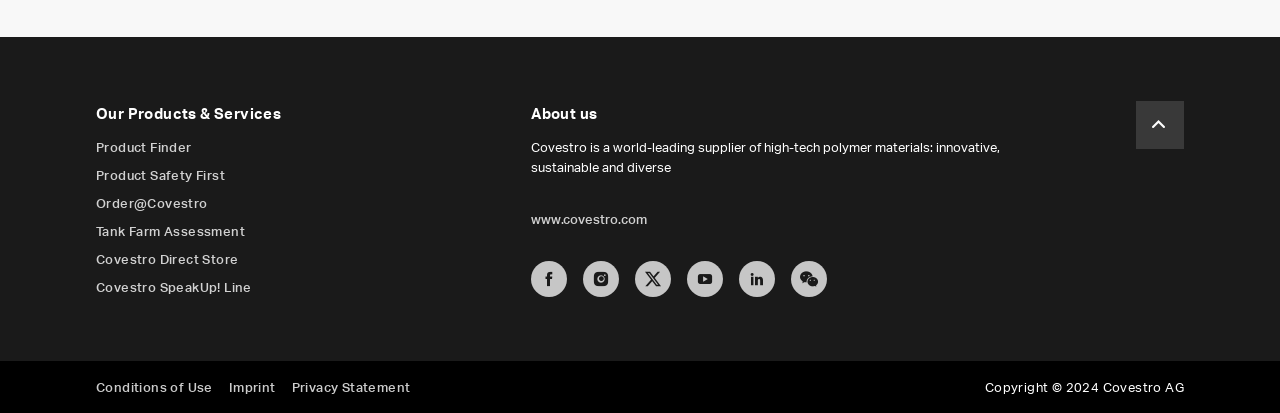What is the text of the StaticText element below the second combobox?
Answer the question based on the image using a single word or a brief phrase.

Material Type